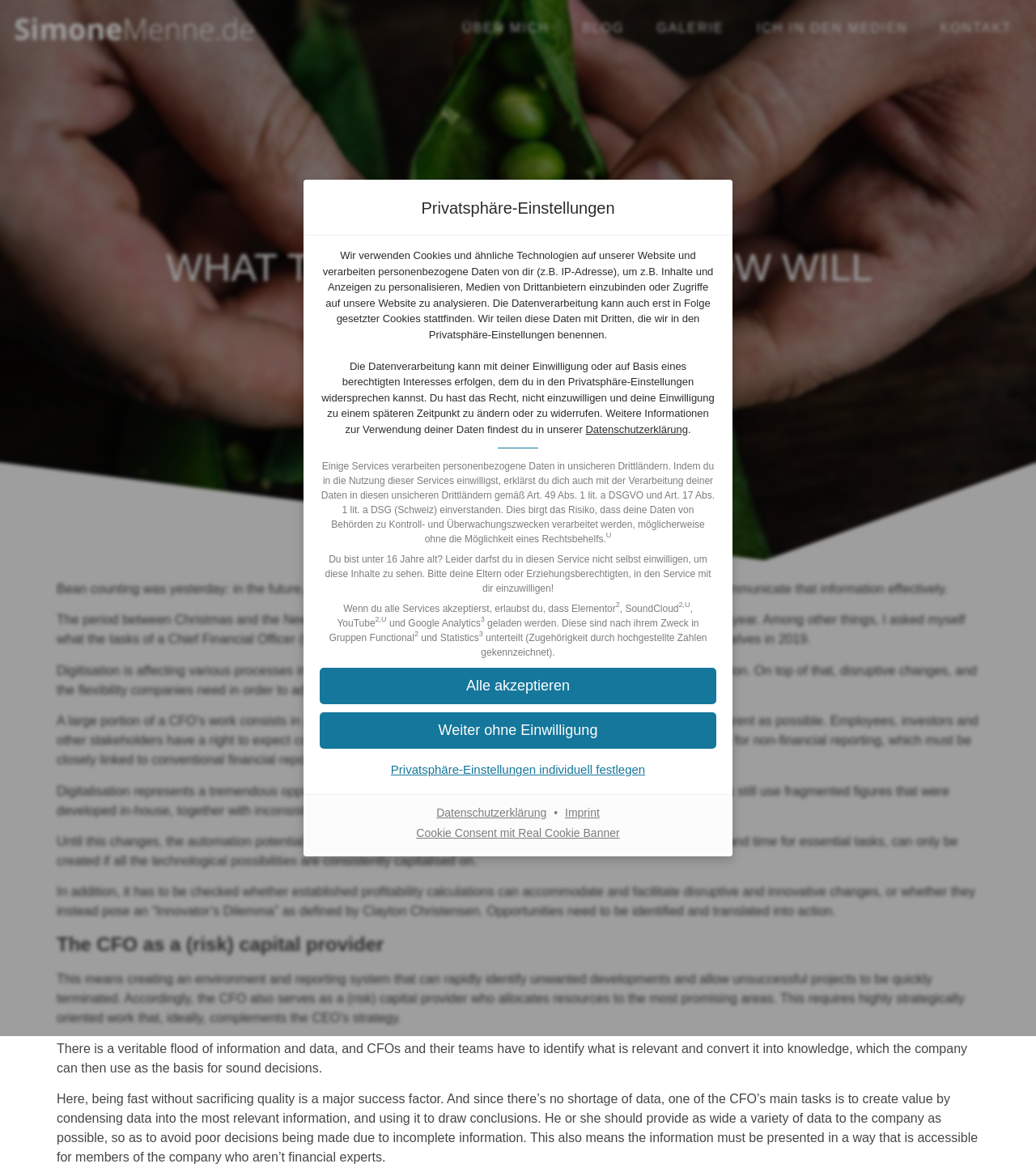Specify the bounding box coordinates of the region I need to click to perform the following instruction: "Go to imprint". The coordinates must be four float numbers in the range of 0 to 1, i.e., [left, top, right, bottom].

[0.541, 0.69, 0.583, 0.701]